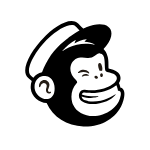Provide a single word or phrase to answer the given question: 
What is Mailchimp's primary function?

Email marketing service